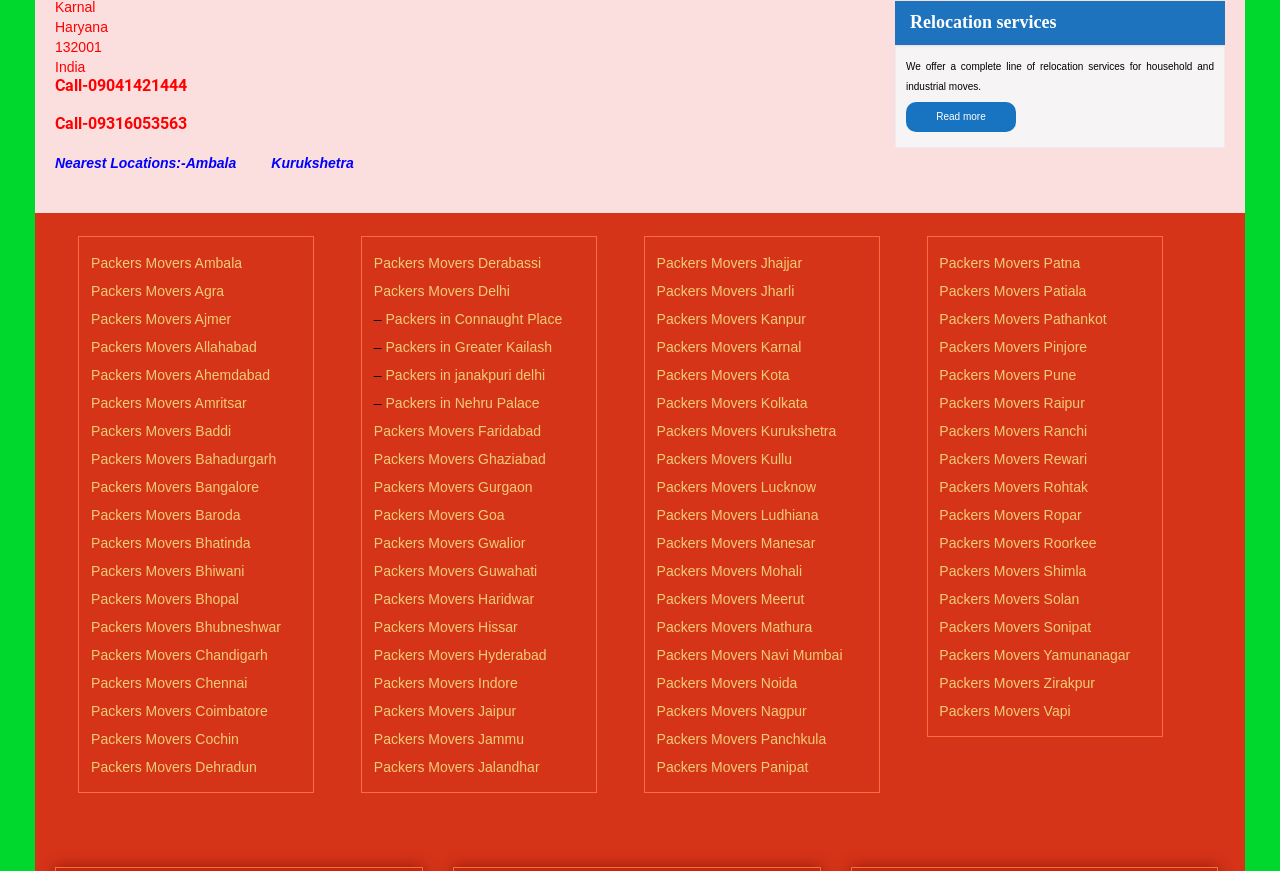What is the purpose of the relocation services offered?
From the details in the image, answer the question comprehensively.

The purpose of the relocation services offered is for household and industrial moves. This information is obtained from the complementary text element that describes the relocation services.